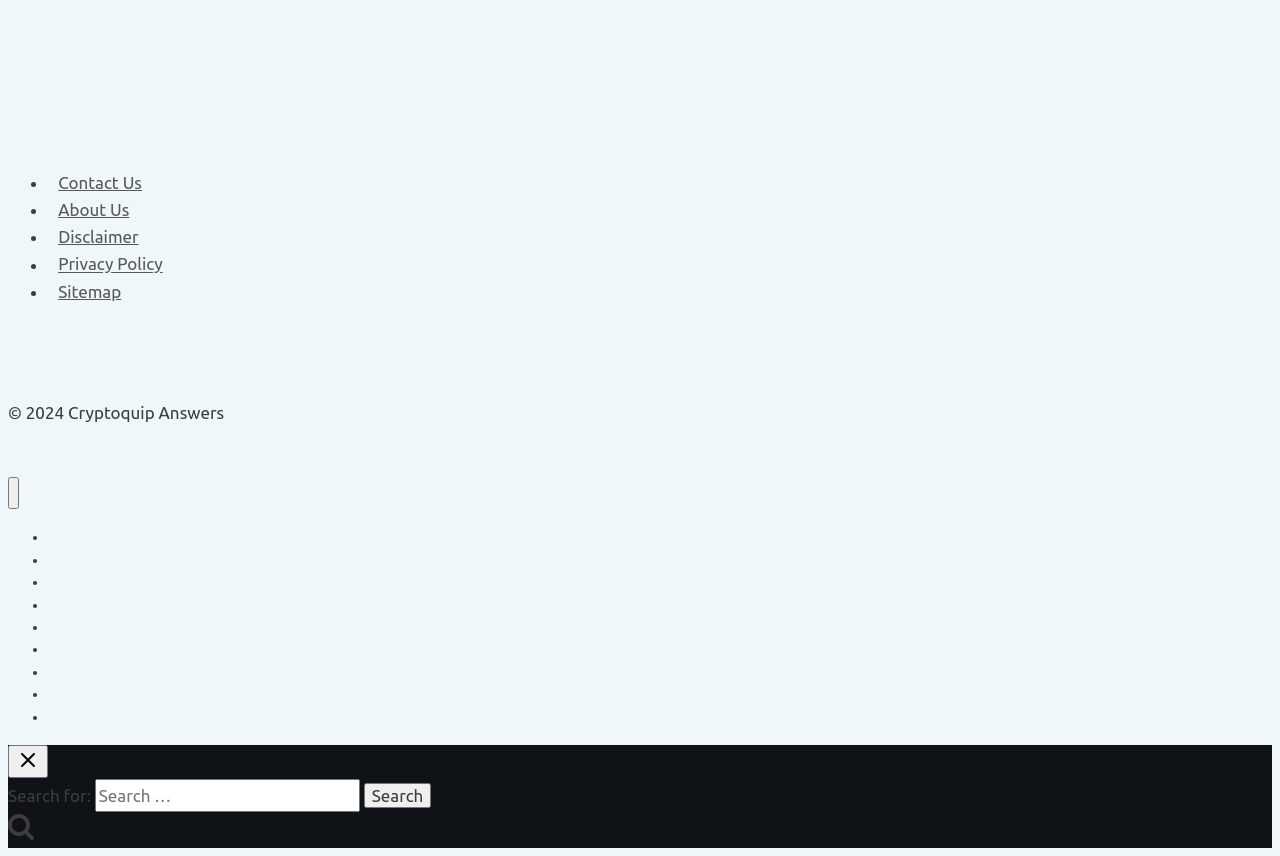Can you find the bounding box coordinates for the element to click on to achieve the instruction: "Click the 'Search' button"?

[0.284, 0.915, 0.337, 0.944]